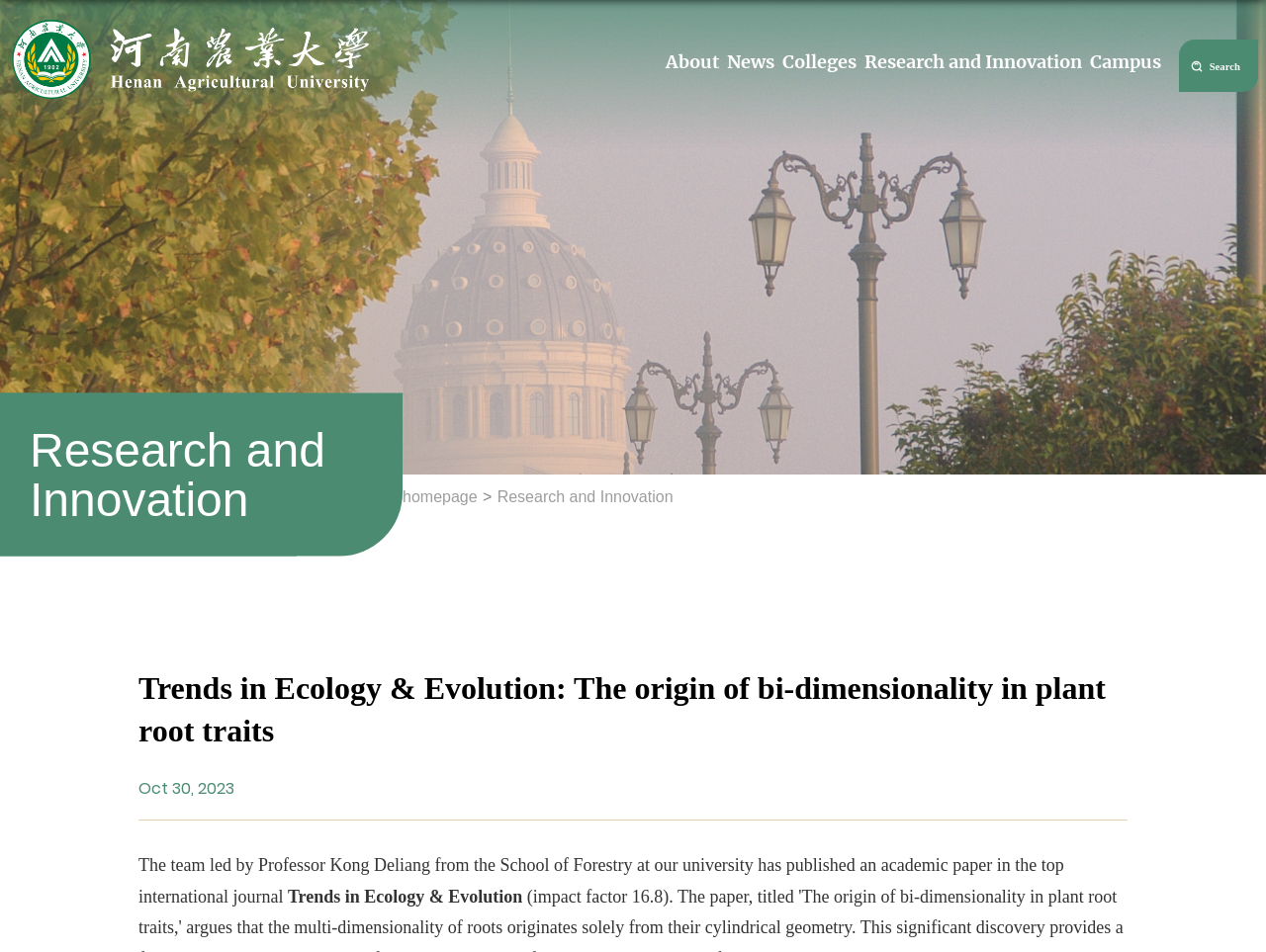Can you find the bounding box coordinates for the element that needs to be clicked to execute this instruction: "go back to the university homepage"? The coordinates should be given as four float numbers between 0 and 1, i.e., [left, top, right, bottom].

[0.006, 0.02, 0.291, 0.035]